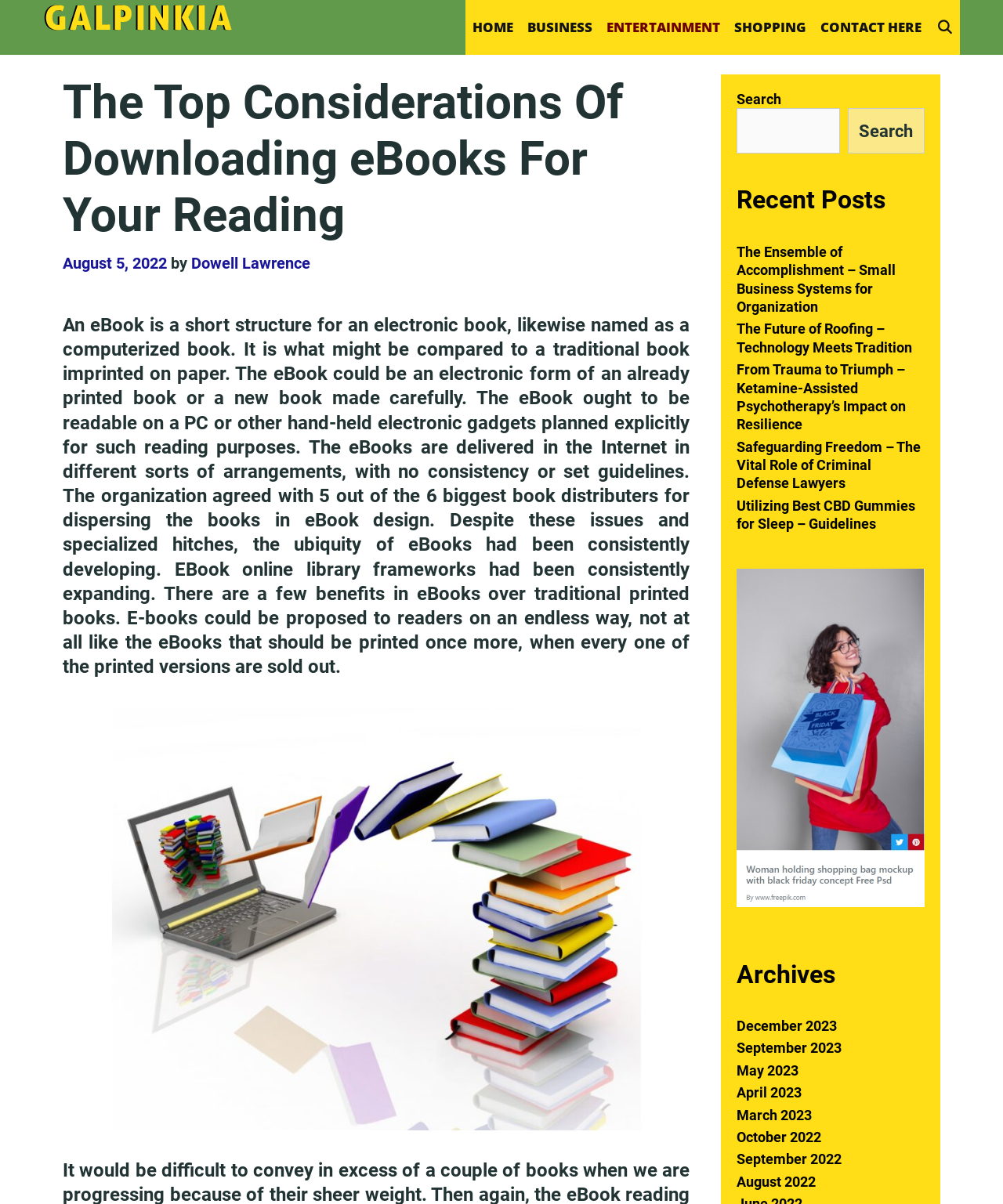Determine the bounding box coordinates of the clickable region to execute the instruction: "Visit the homepage". The coordinates should be four float numbers between 0 and 1, denoted as [left, top, right, bottom].

[0.464, 0.0, 0.519, 0.046]